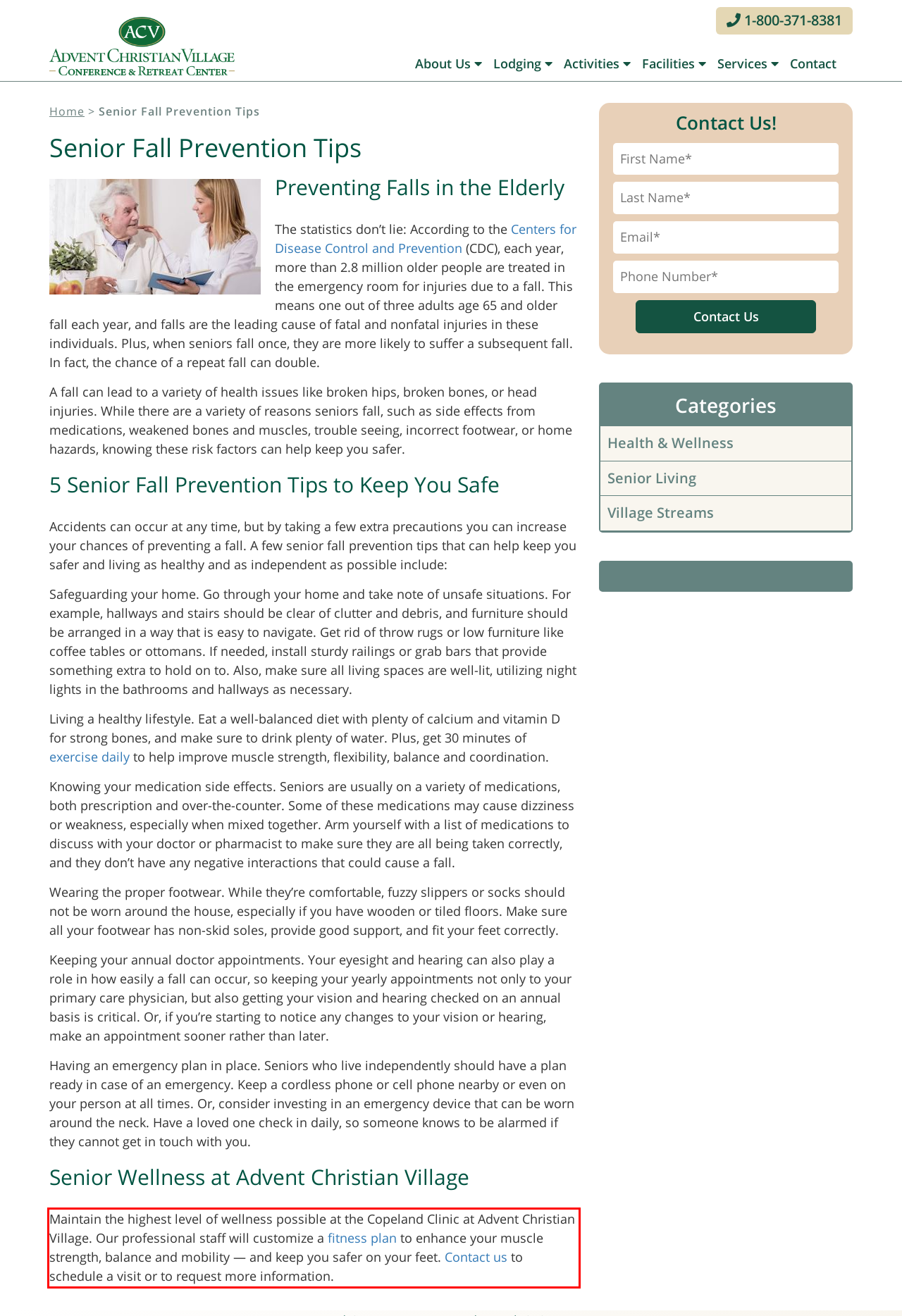From the screenshot of the webpage, locate the red bounding box and extract the text contained within that area.

Maintain the highest level of wellness possible at the Copeland Clinic at Advent Christian Village. Our professional staff will customize a fitness plan to enhance your muscle strength, balance and mobility — and keep you safer on your feet. Contact us to schedule a visit or to request more information.